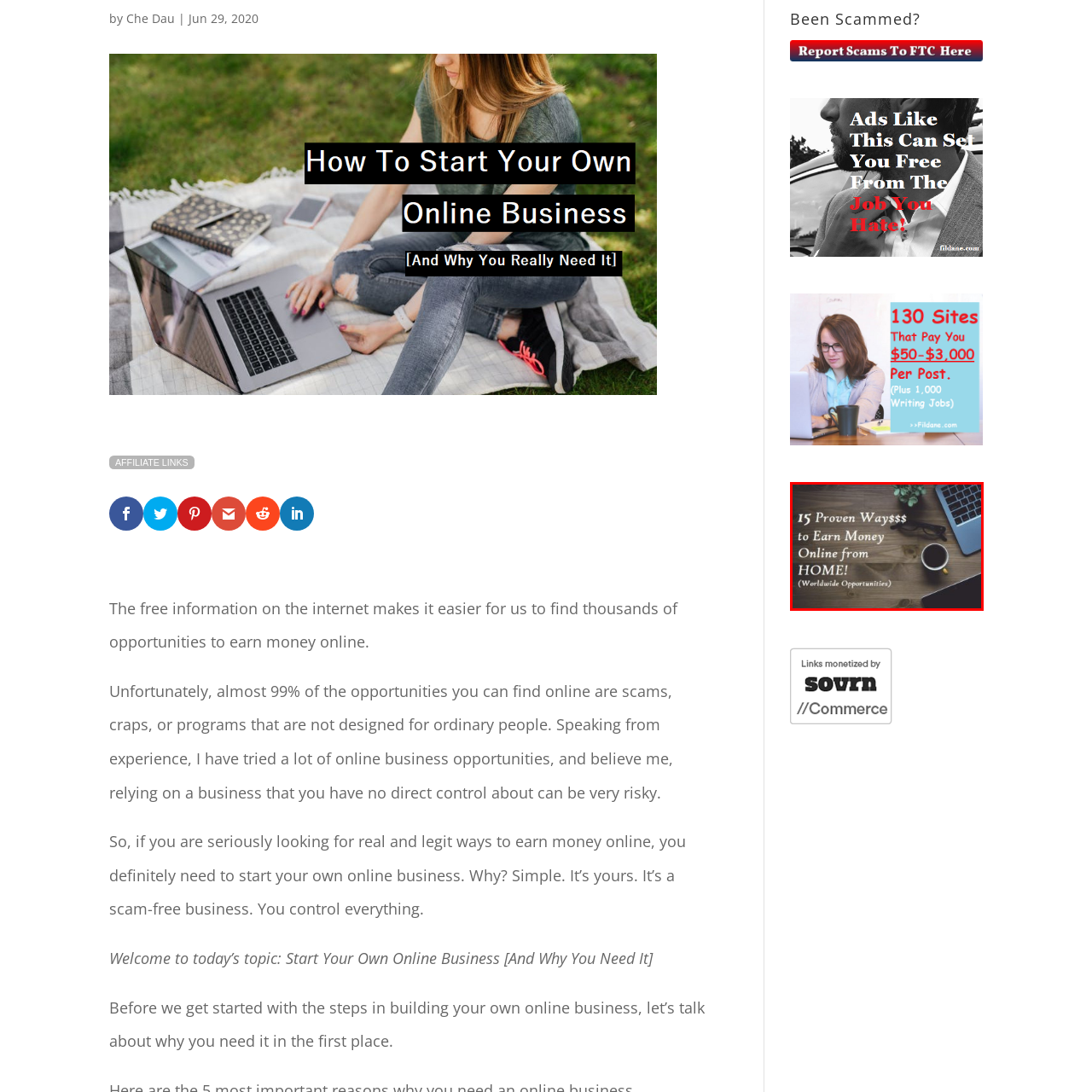Carefully look at the image inside the red box and answer the subsequent question in as much detail as possible, using the information from the image: 
What is the background of the image?

The image features a stylish wooden table in the background, which evokes a comfortable and productive work environment, suggesting a cozy atmosphere for working from home.